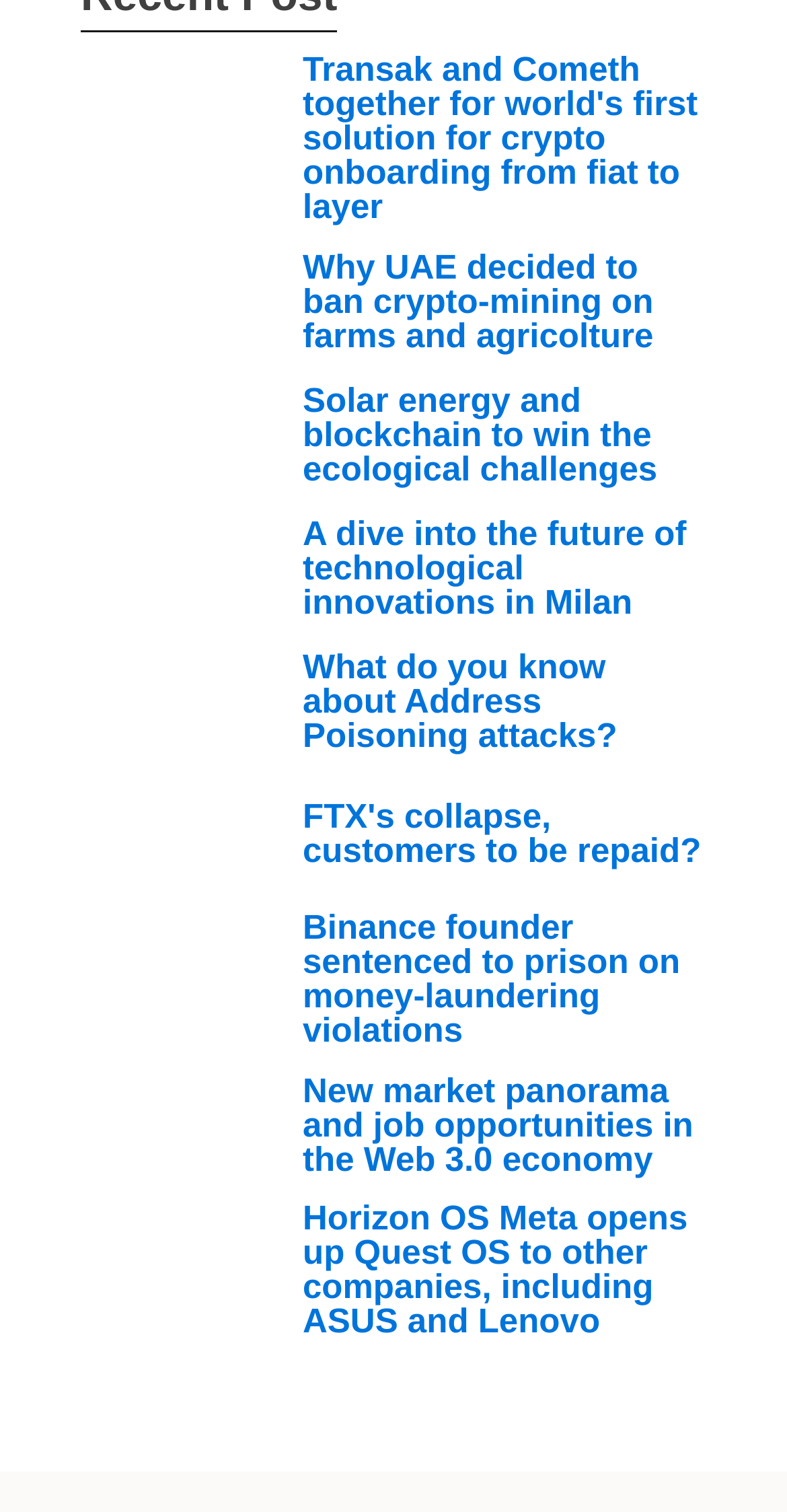Locate the bounding box coordinates of the region to be clicked to comply with the following instruction: "Read about FTX's collapse and customer refunds". The coordinates must be four float numbers between 0 and 1, in the form [left, top, right, bottom].

[0.359, 0.529, 0.897, 0.574]